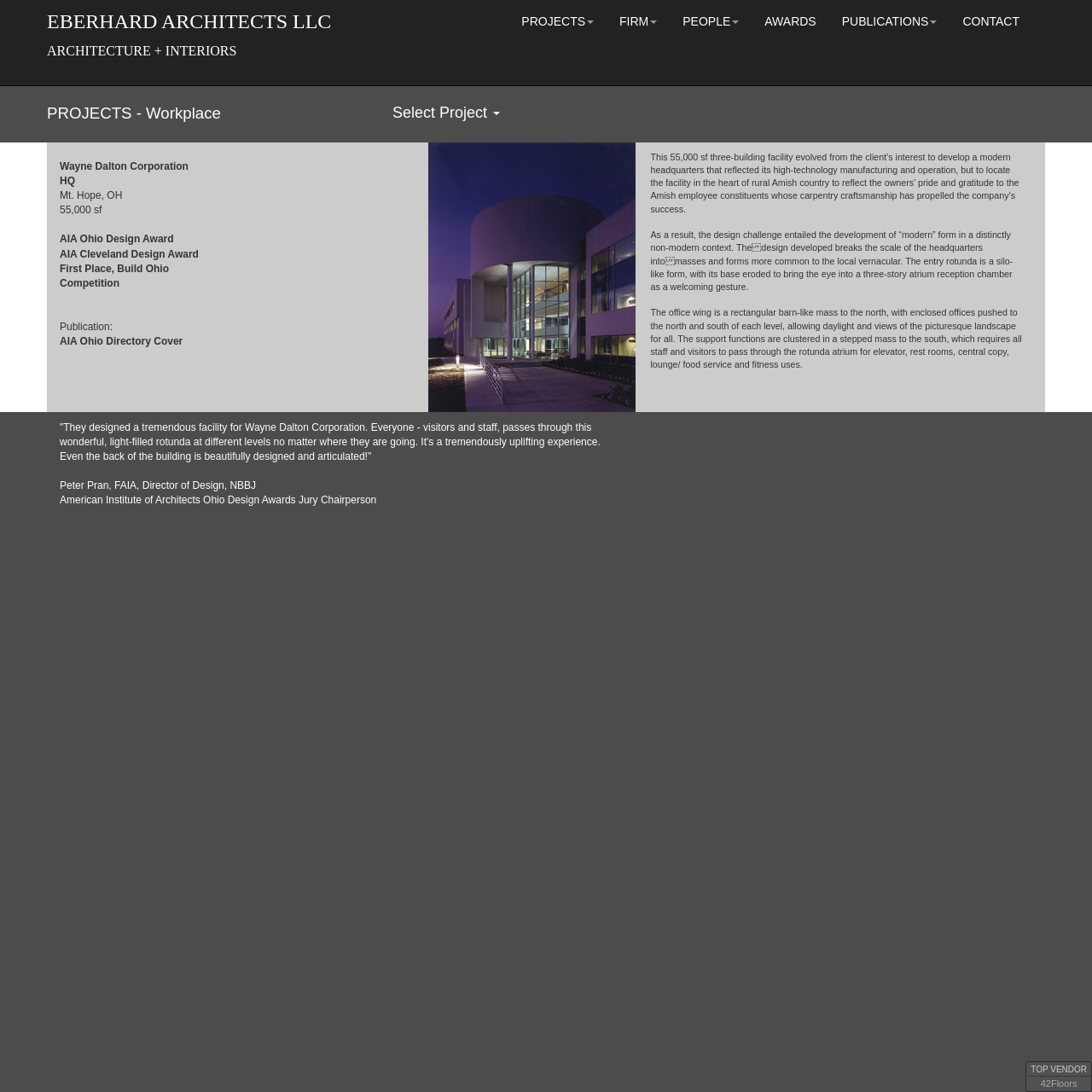What is the name of the person quoted in the project description?
Please describe in detail the information shown in the image to answer the question.

The name of the person quoted in the project description is obtained from the static text 'Peter Pran, FAIA, Director of Design, NBBJ' which is part of the project description, specifically the quote from Peter Pran.